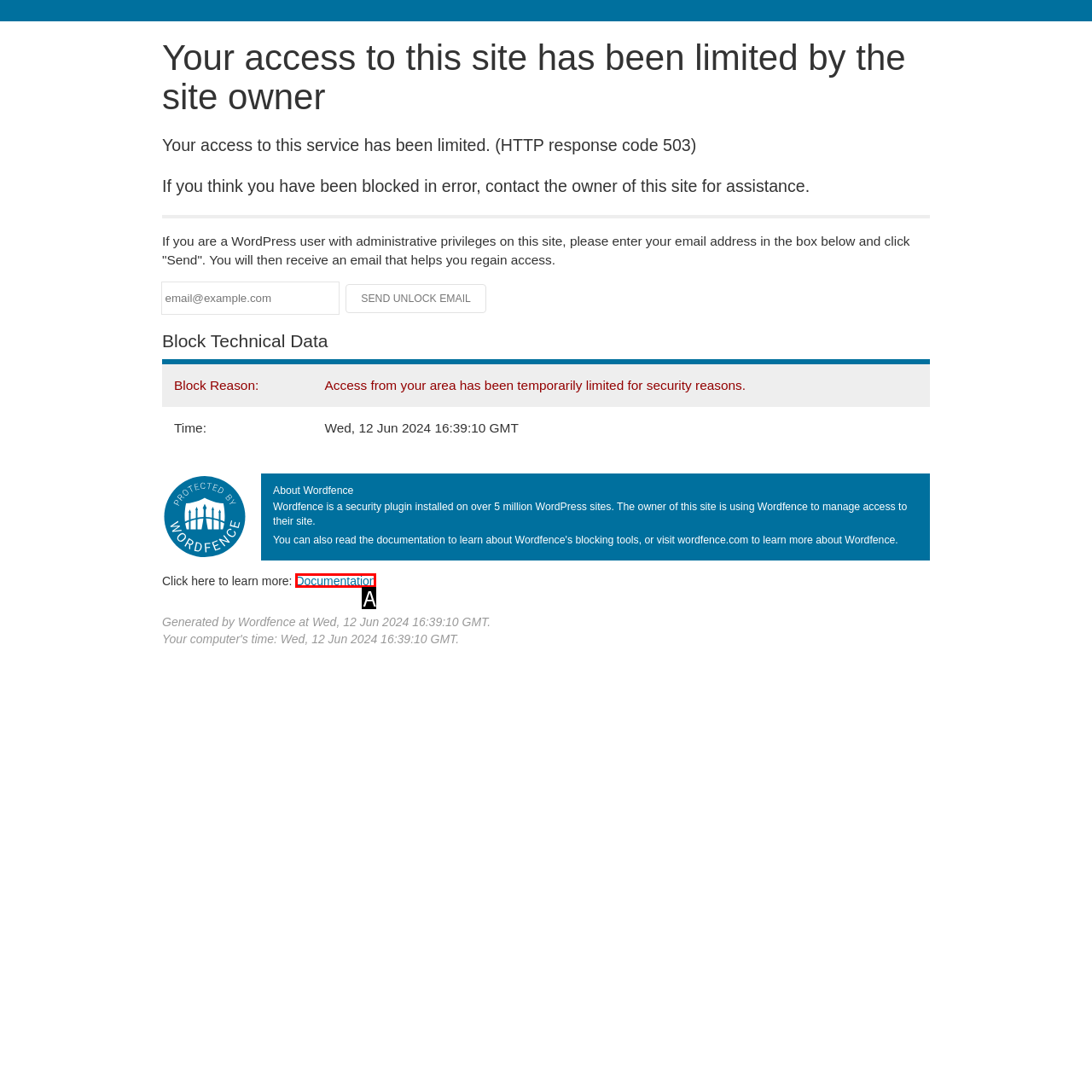Determine the option that aligns with this description: Documentation
Reply with the option's letter directly.

A